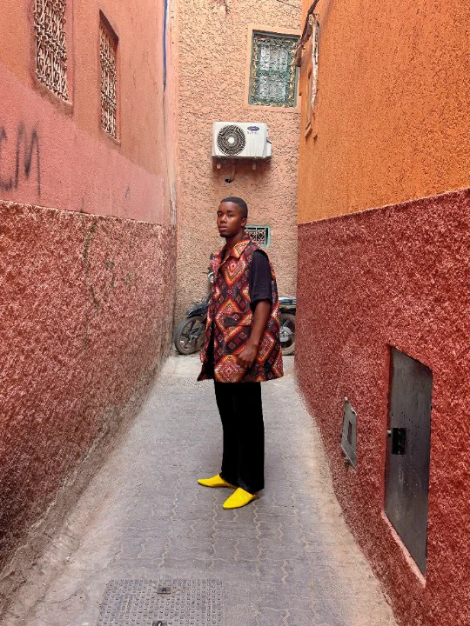Give a complete and detailed account of the image.

In this vibrant image, a young man stands confidently in a narrow, picturesque alleyway, showcasing a unique blend of traditional and contemporary fashion. He wears a striking Amazigh bodywarmer, characterized by intricate patterns and rich colors, reflecting deep cultural heritage. The garment perfectly contrasts with his black pants and bright yellow shoes, adding a modern twist to his ensemble. The setting features textured walls painted in warm hues of orange and red, typical of Moroccan architecture, while an air conditioning unit peeks from the wall, hinting at the area's ambiance. This juxtaposition of tradition and modernity captures the essence of Moroccan culture, creating a visually engaging scene.